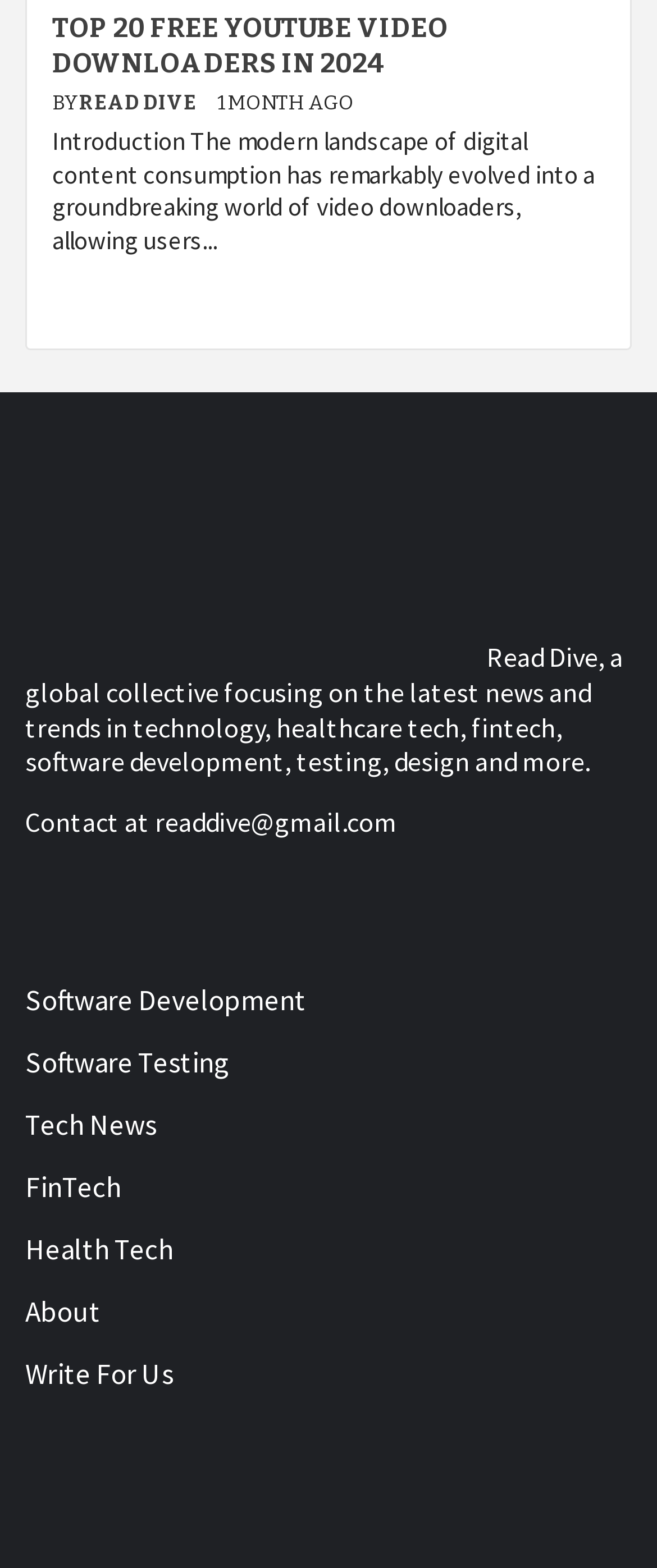Using the information in the image, give a detailed answer to the following question: What is the name of the website?

The name of the website can be found in the image element with the description 'Read Dive Website logo' and also in the static text element 'Read Dive, a global collective focusing on the latest news and trends in technology, healthcare tech, fintech, software development, testing, design and more.'